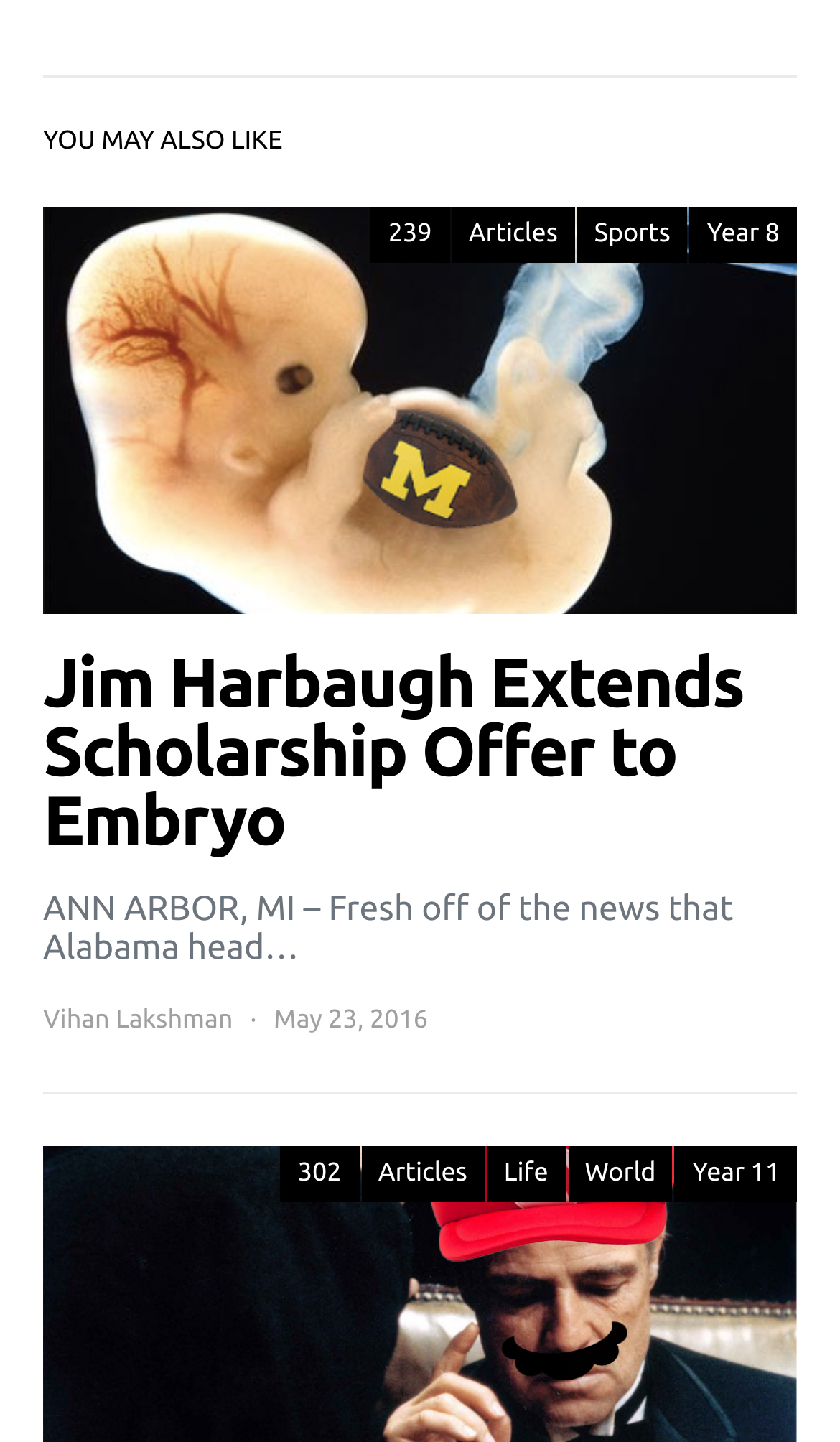Answer the following query with a single word or phrase:
What is the date of the article 'Jim Harbaugh Extends Scholarship Offer to Embryo'?

May 23, 2016